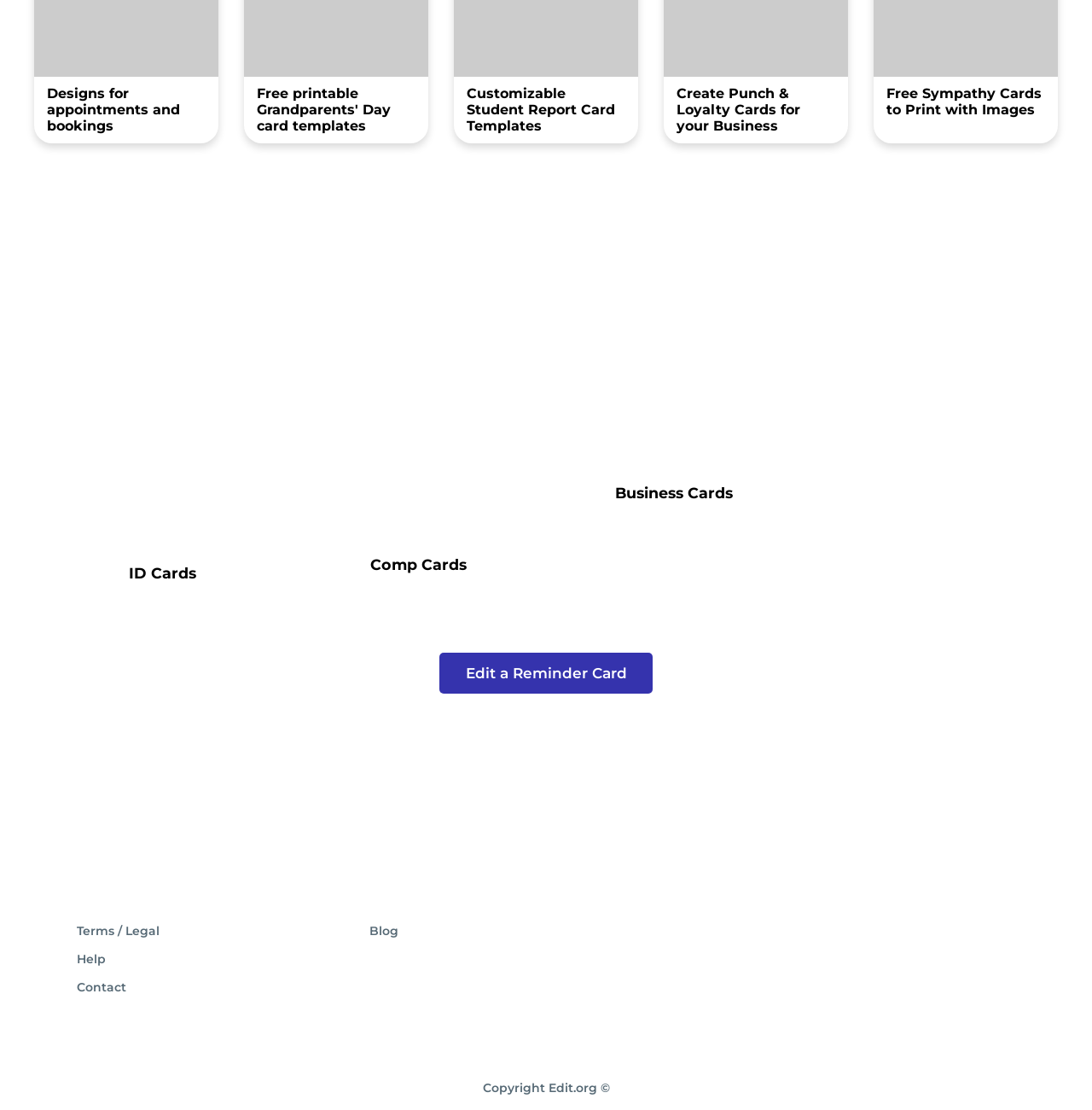Provide your answer to the question using just one word or phrase: What is the position of the 'Comp Cards' link?

Below 'ID Cards'